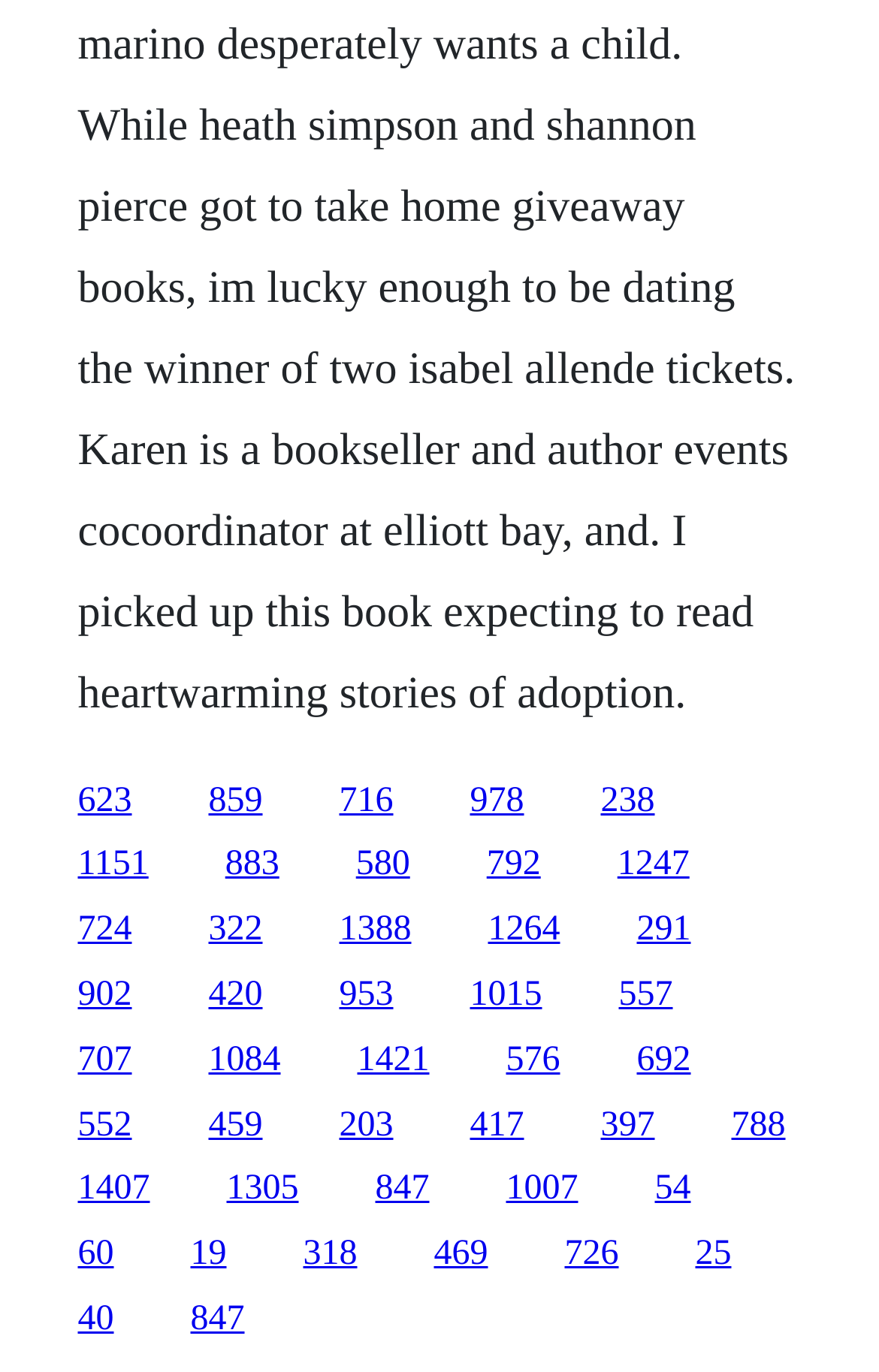Please find the bounding box coordinates (top-left x, top-left y, bottom-right x, bottom-right y) in the screenshot for the UI element described as follows: CARTOONS IN THE CLASSROOM

None